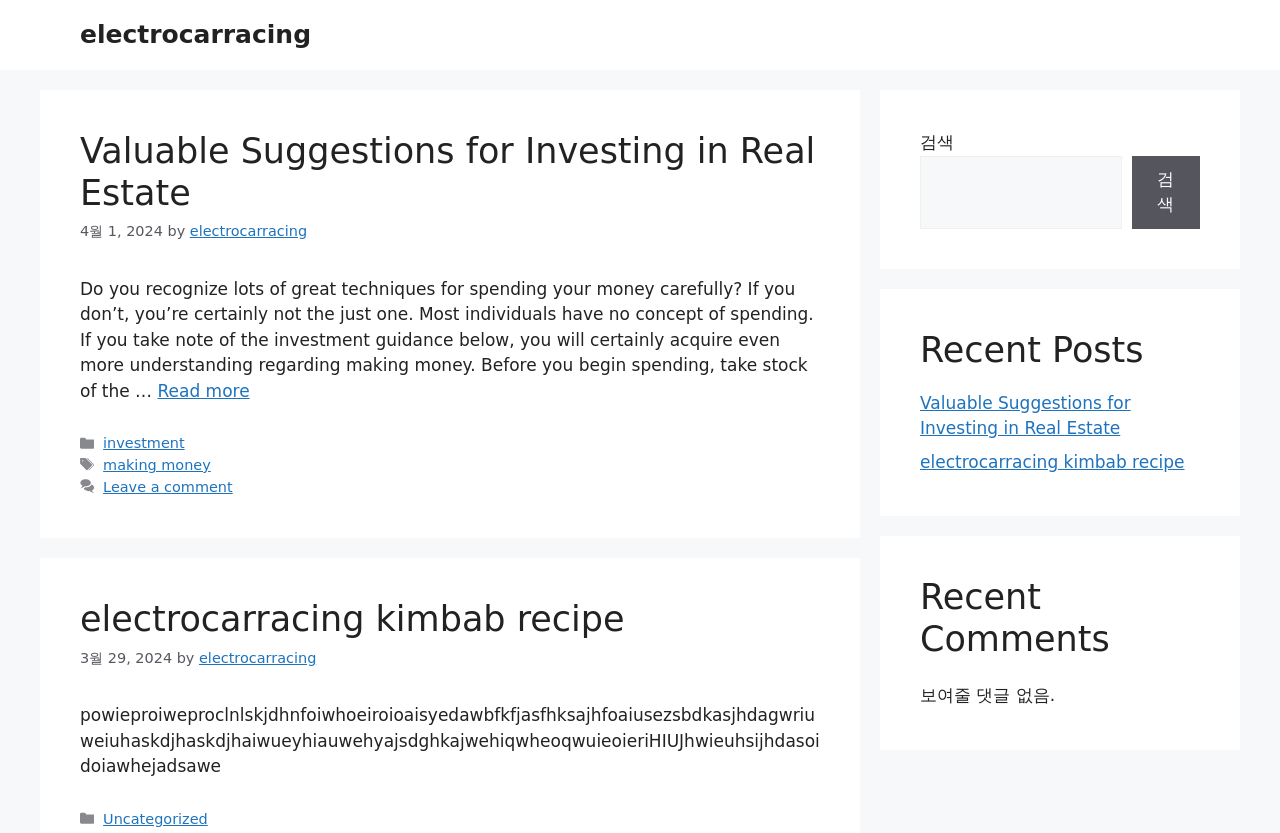Locate the bounding box coordinates of the segment that needs to be clicked to meet this instruction: "leave a comment".

[0.081, 0.575, 0.182, 0.594]